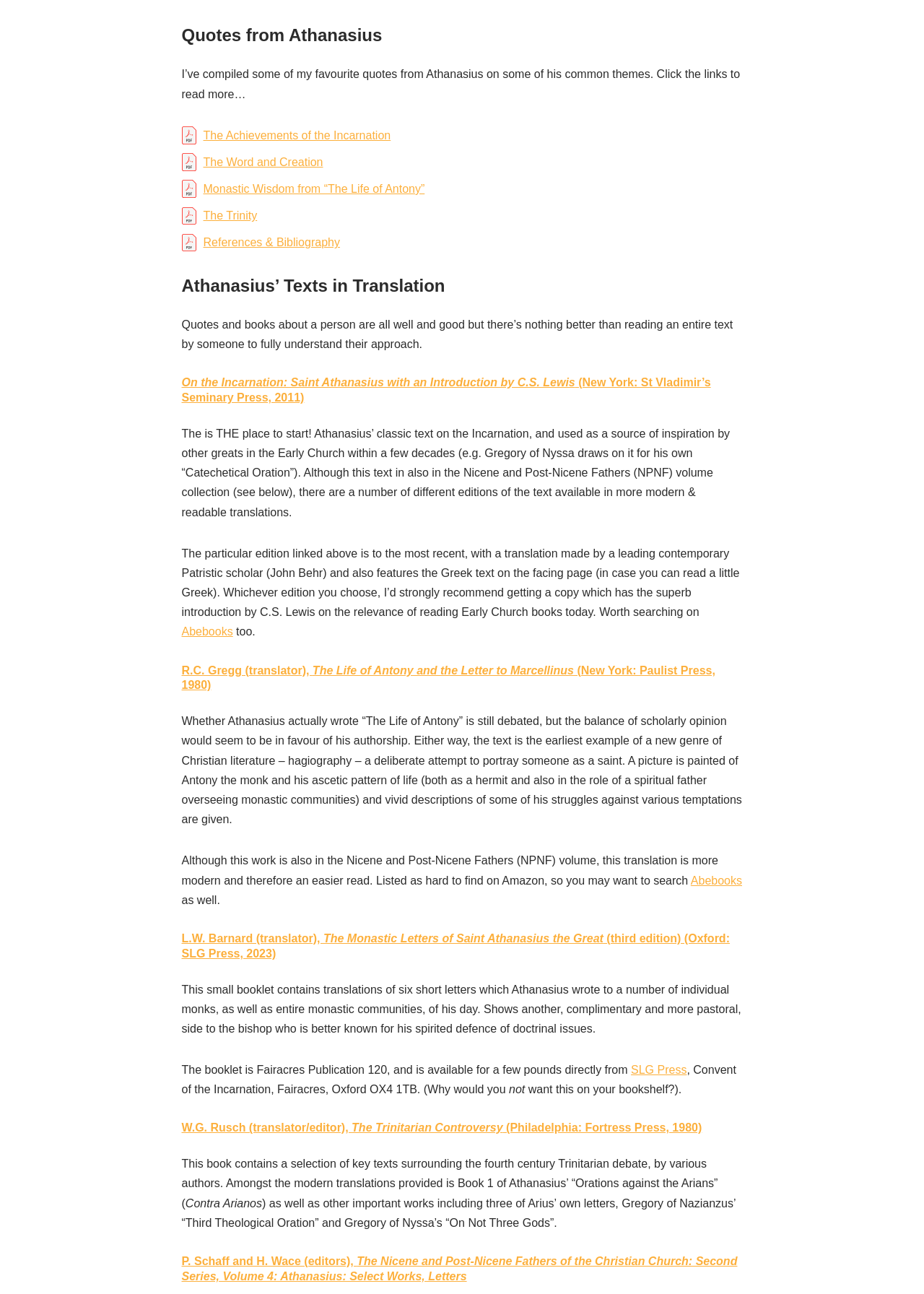Give a short answer using one word or phrase for the question:
What is the publisher of 'The Trinitarian Controversy'?

Fortress Press